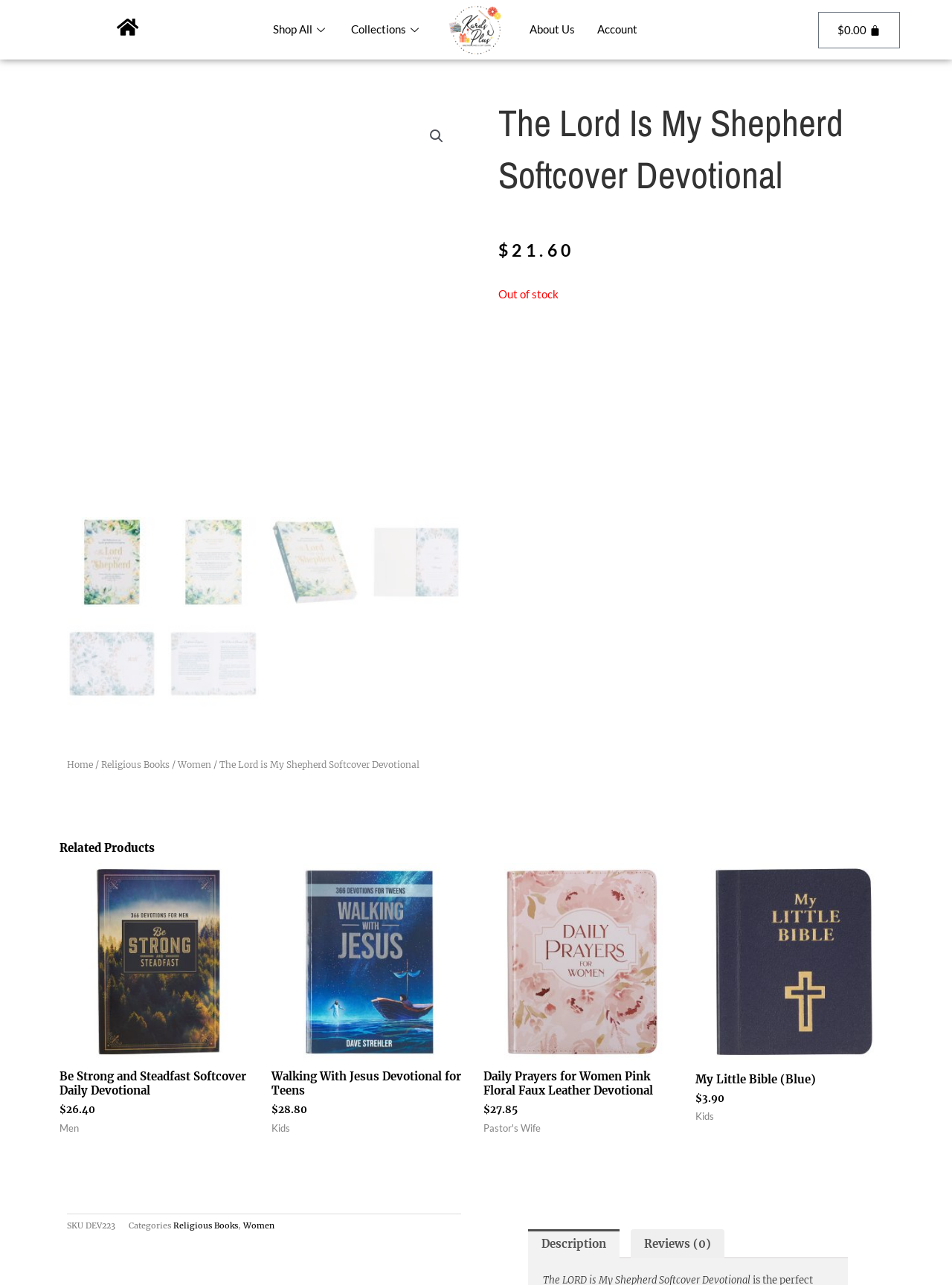Extract the main title from the webpage.

The Lord Is My Shepherd Softcover Devotional